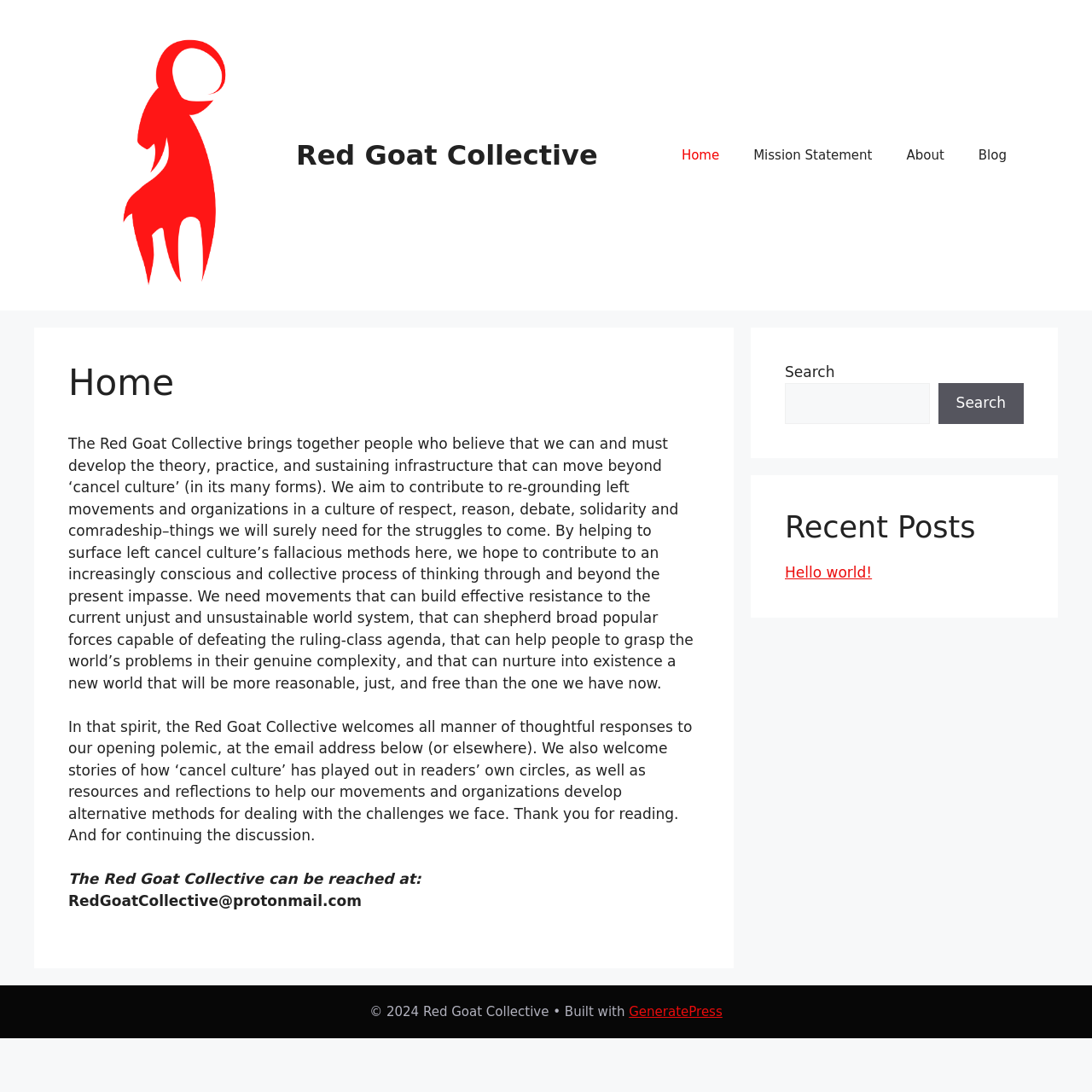Determine the bounding box coordinates for the clickable element required to fulfill the instruction: "Share via Facebook". Provide the coordinates as four float numbers between 0 and 1, i.e., [left, top, right, bottom].

None